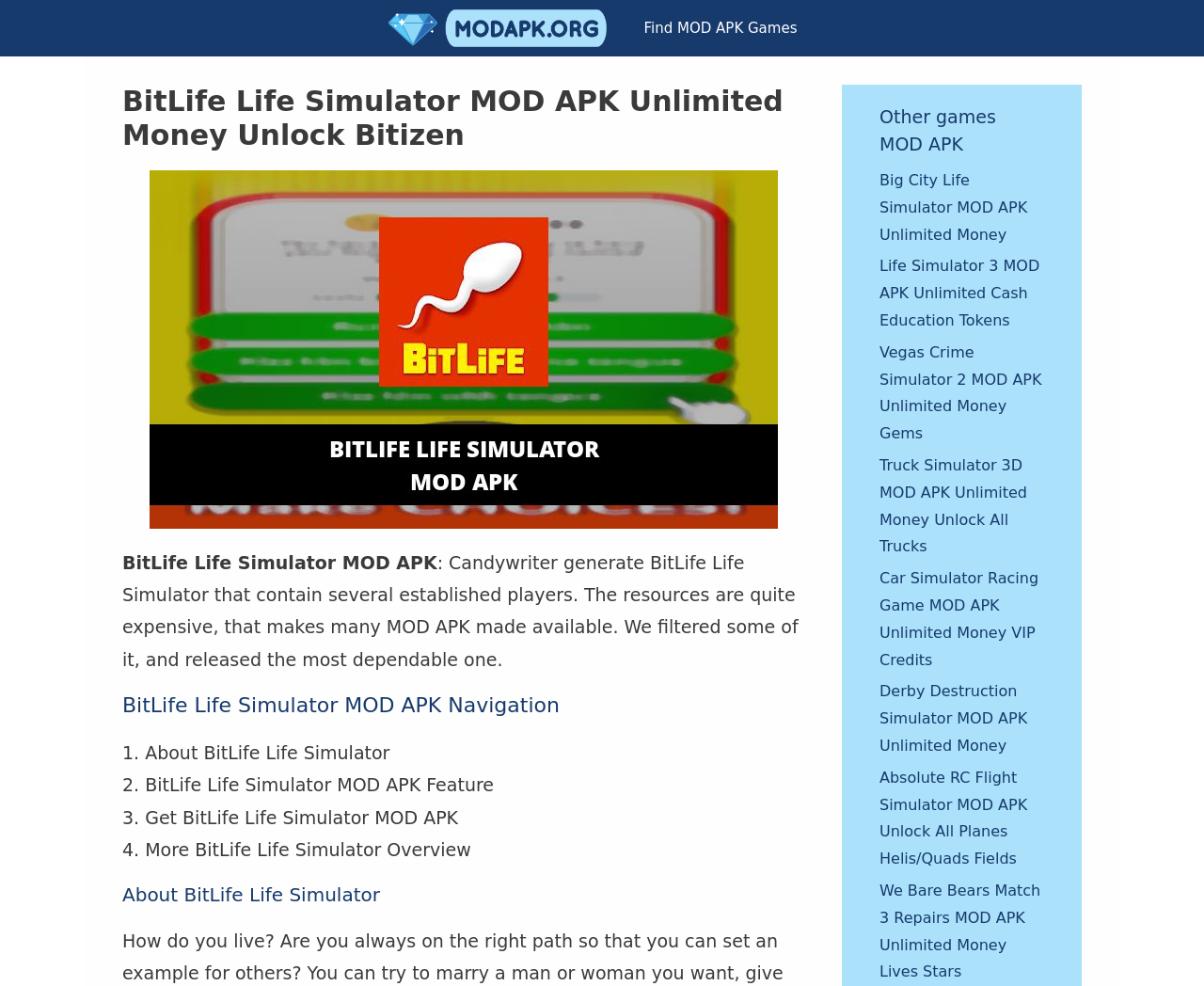What is the website's name?
Please give a detailed and elaborate answer to the question based on the image.

The website's name is MODAPK.ORG, as mentioned in the link 'MODAPK.ORG' and also in the image 'MODAPK.ORG'.